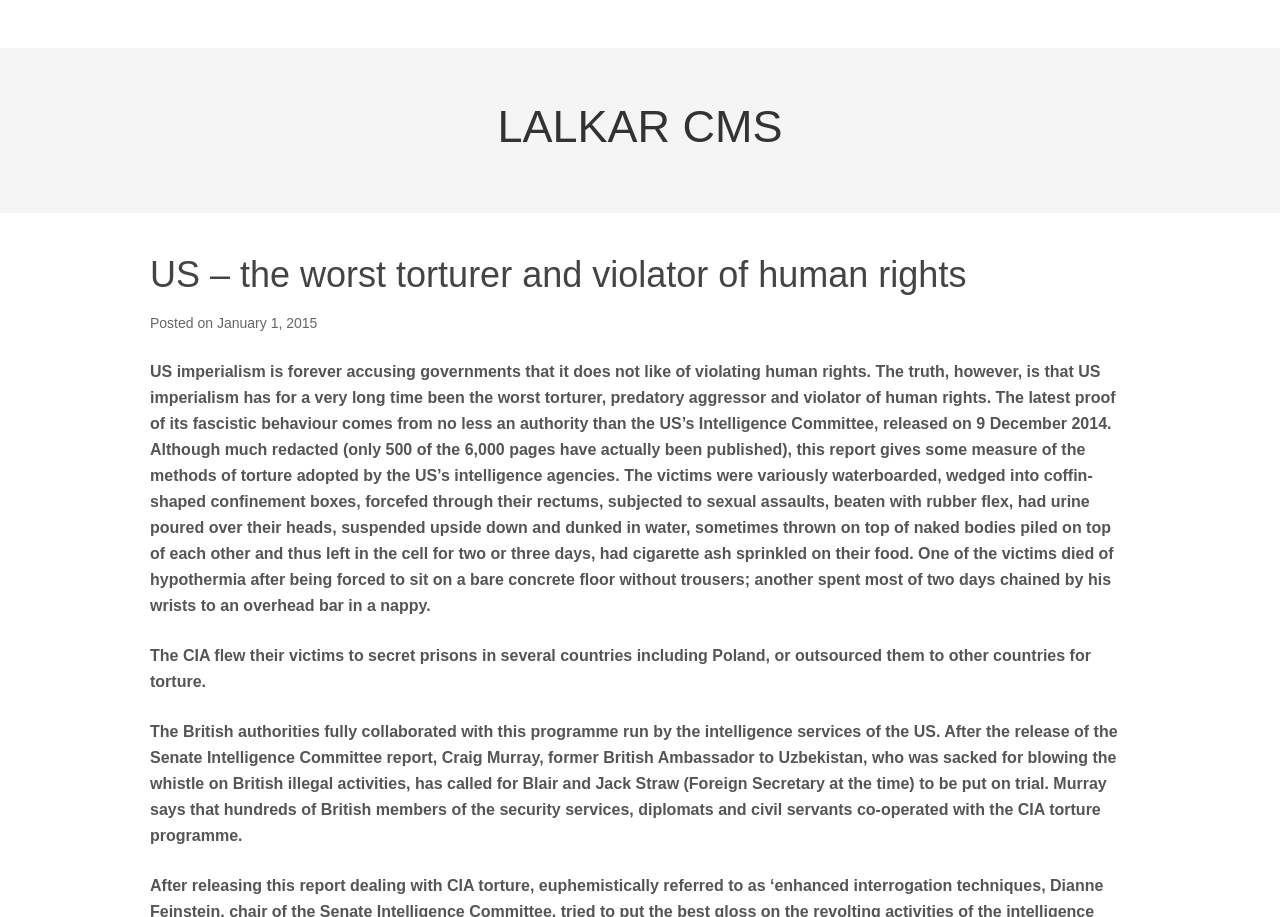Provide an in-depth description of the elements and layout of the webpage.

The webpage is focused on a critical article about the United States' human rights violations. At the top, there is a heading "LALKAR CMS" with a link to it, situated almost at the center of the top section of the page. Below this heading, there is another heading with the same title as the meta description, "US – the worst torturer and violator of human rights", which is positioned slightly below the top section of the page.

Underneath this heading, there is a section with the posting information, including the text "Posted on" and a timestamp "Thursday, January 1, 2015, 9:33 pm", situated on the left side of the page.

The main content of the article is a lengthy paragraph that occupies most of the page, starting from the middle-left section and extending to the bottom-right section. This paragraph discusses the US's human rights violations, citing a report from the US's Intelligence Committee, and lists various methods of torture used by the US's intelligence agencies.

Below this paragraph, there are two more paragraphs of text, situated at the bottom-left section of the page. The first paragraph mentions the CIA's secret prisons in several countries, including Poland, and outsourcing torture to other countries. The second paragraph discusses the British authorities' collaboration with the US's torture program and calls for former British officials to be put on trial.